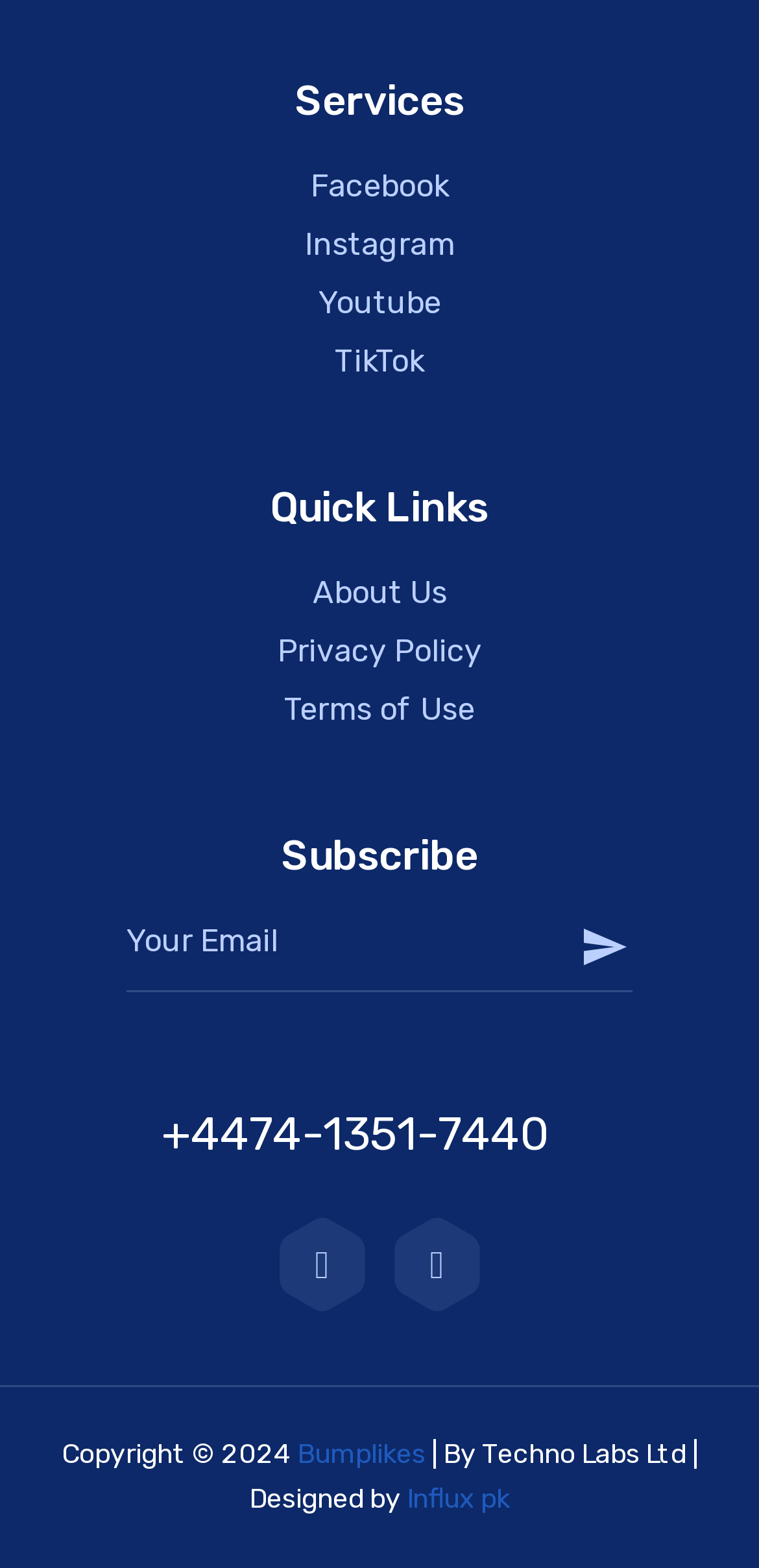Please identify the bounding box coordinates for the region that you need to click to follow this instruction: "Send the contact form".

[0.762, 0.574, 0.833, 0.633]